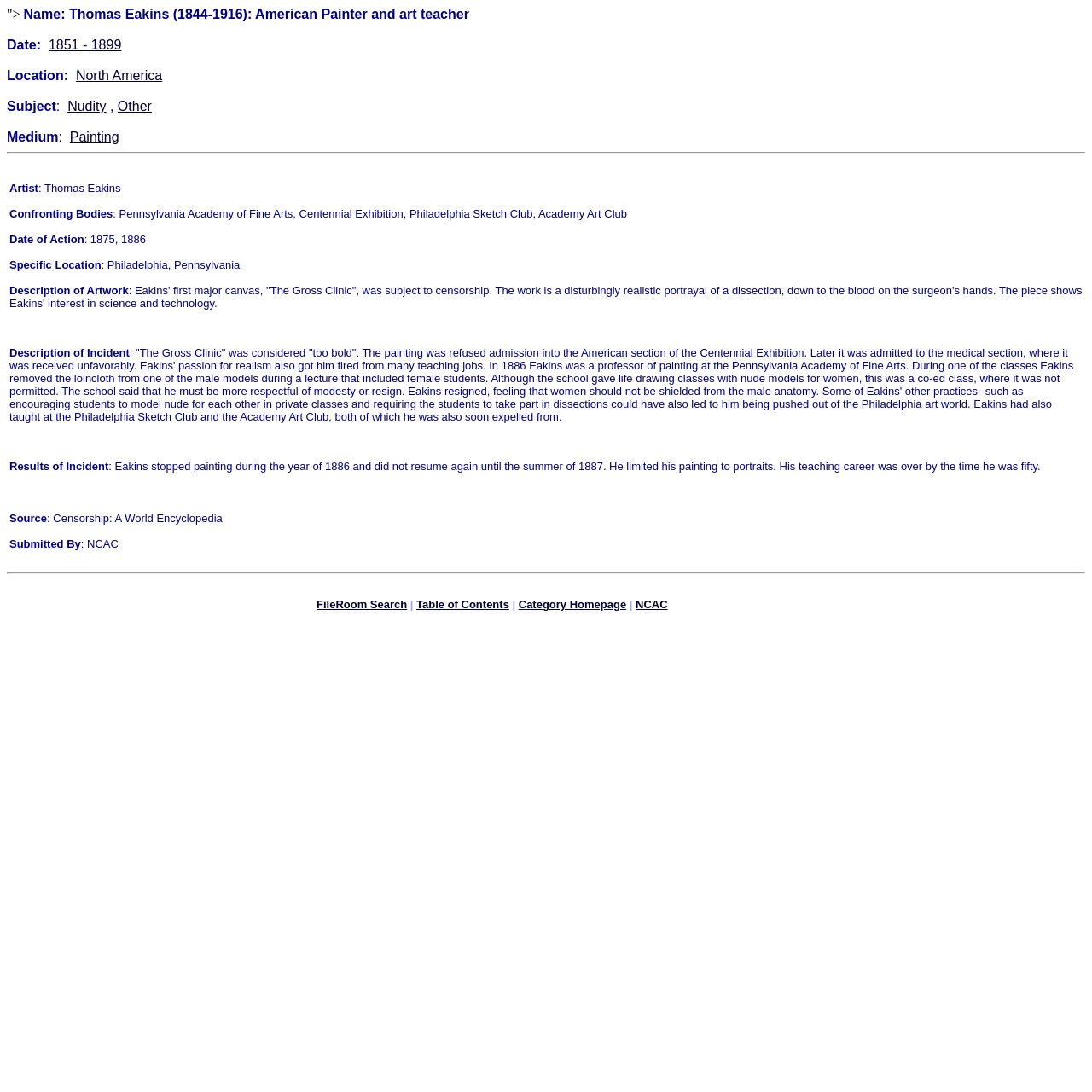Pinpoint the bounding box coordinates of the area that should be clicked to complete the following instruction: "Read about Eakins' teaching career". The coordinates must be given as four float numbers between 0 and 1, i.e., [left, top, right, bottom].

[0.009, 0.317, 0.983, 0.388]